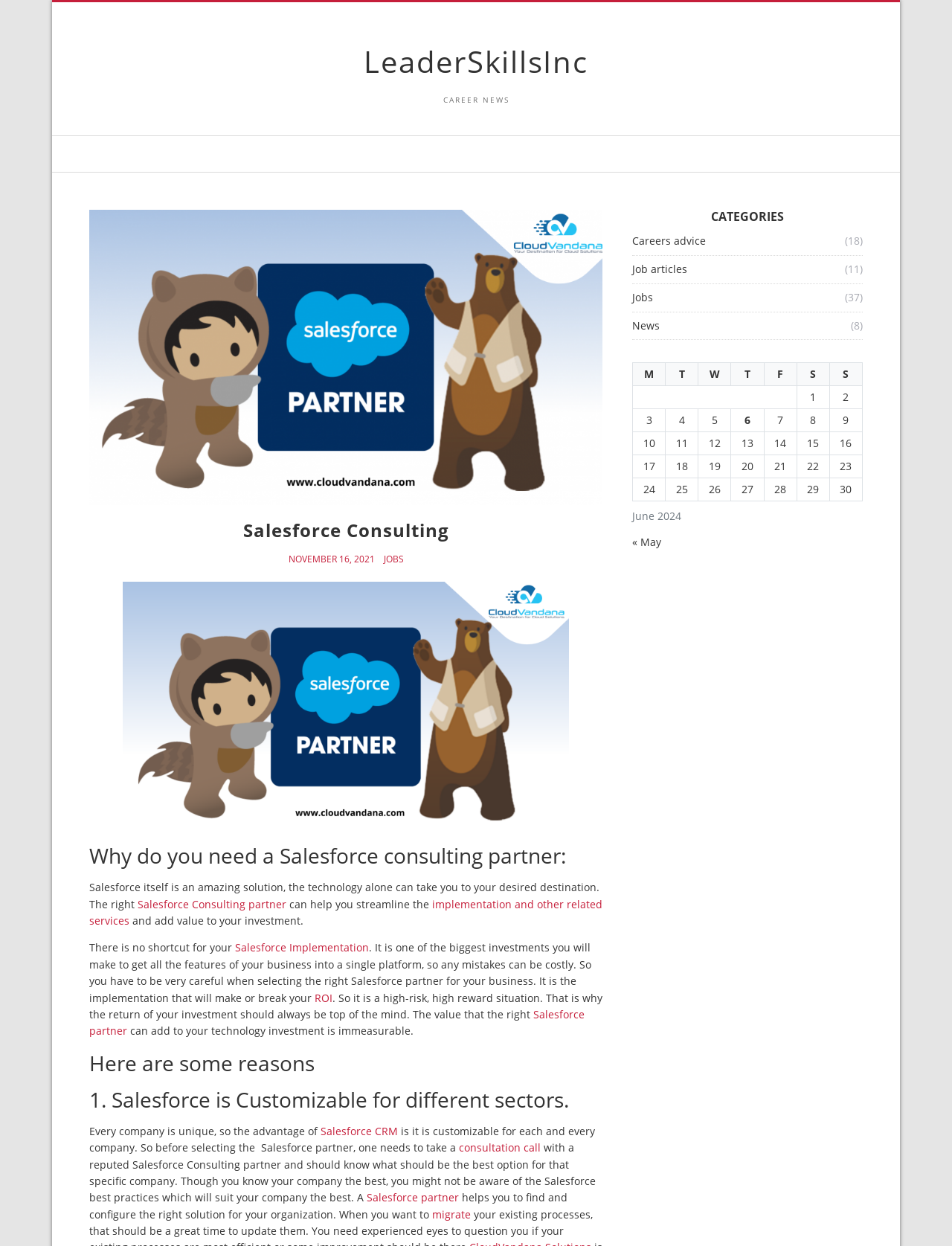Please locate the bounding box coordinates of the element that should be clicked to achieve the given instruction: "Click on the 'LeaderSkillsInc' link".

[0.382, 0.033, 0.618, 0.066]